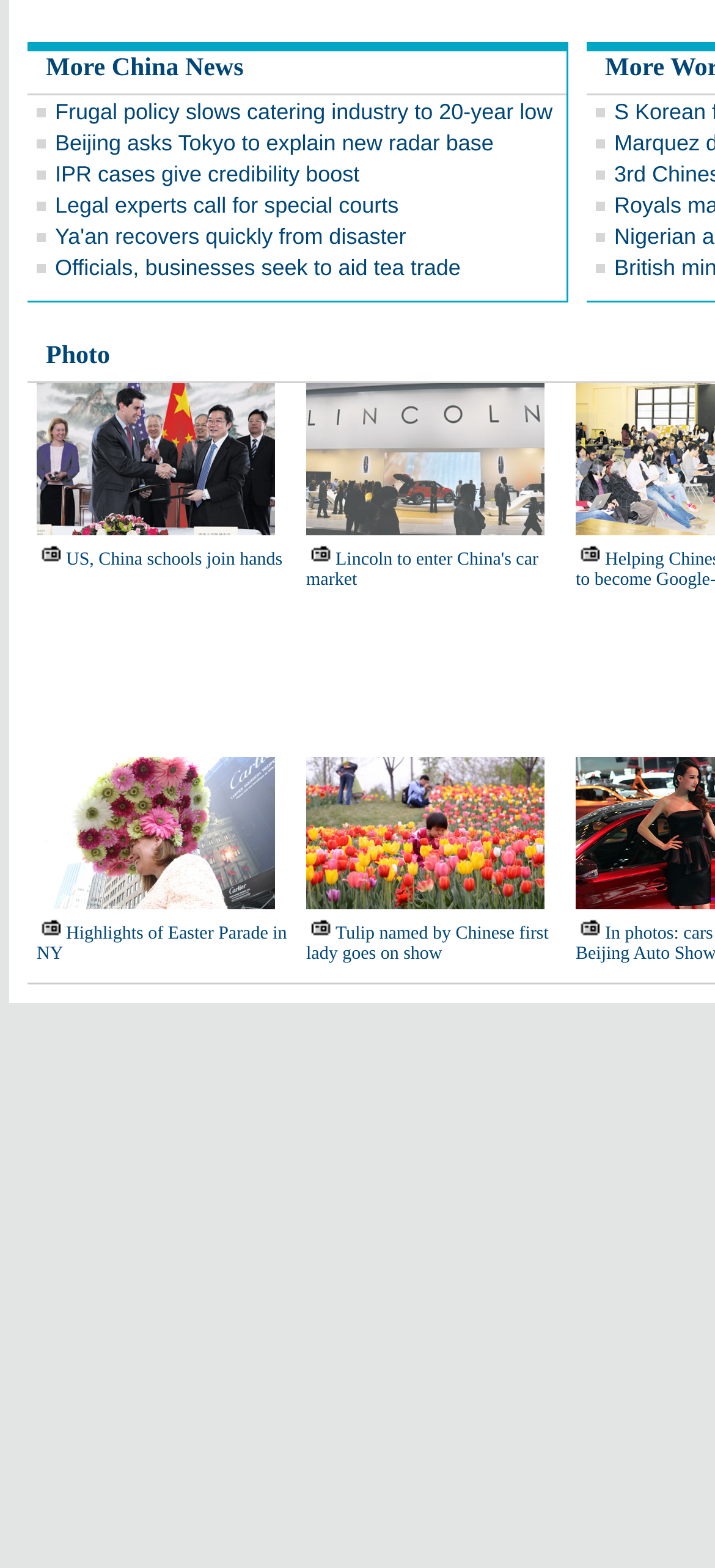Please determine the bounding box coordinates for the element that should be clicked to follow these instructions: "Share on Facebook".

None